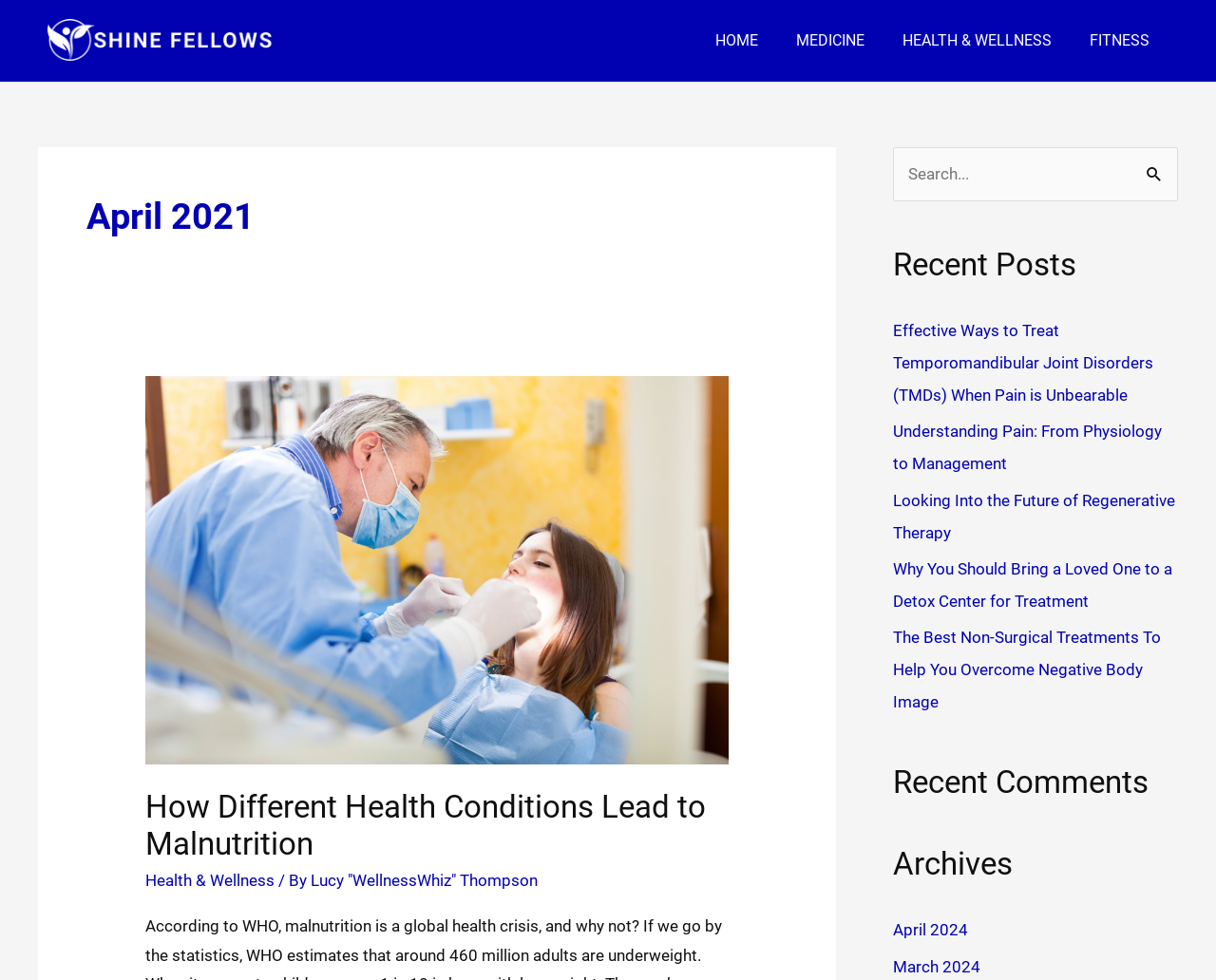Identify the bounding box coordinates of the element that should be clicked to fulfill this task: "Click the Shine Fellows logo". The coordinates should be provided as four float numbers between 0 and 1, i.e., [left, top, right, bottom].

[0.039, 0.019, 0.27, 0.062]